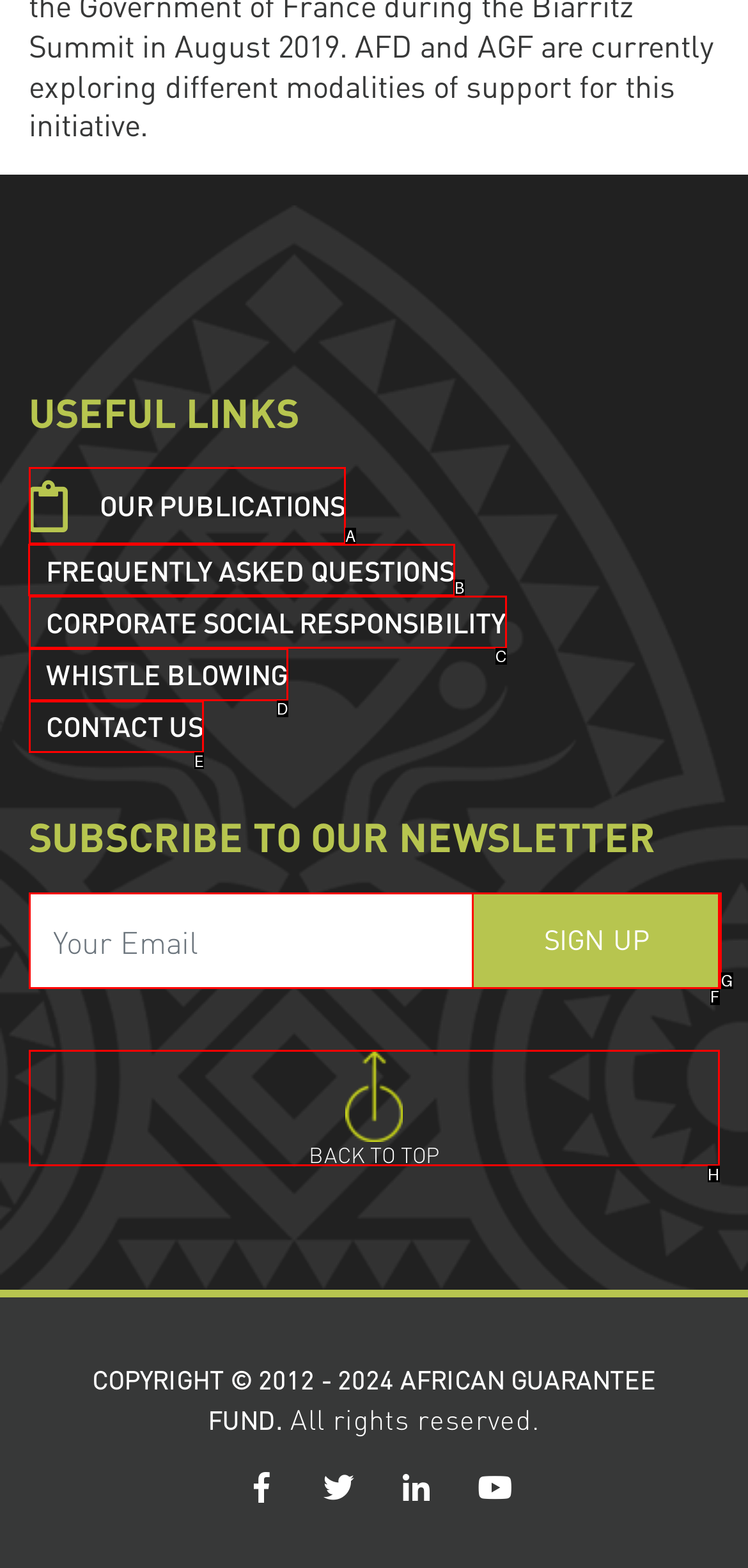To perform the task "View FREQUENTLY ASKED QUESTIONS", which UI element's letter should you select? Provide the letter directly.

B